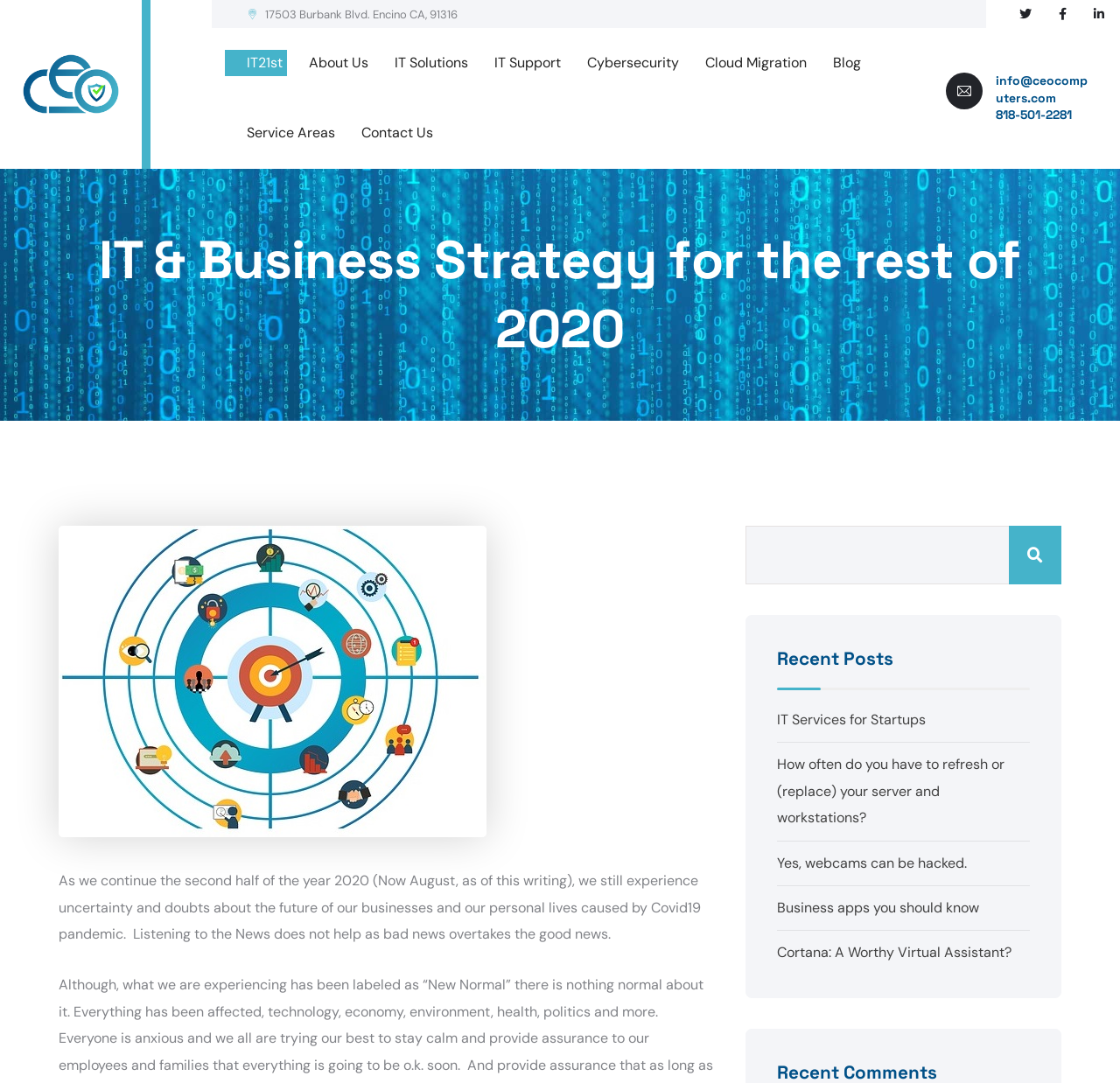Please locate the bounding box coordinates for the element that should be clicked to achieve the following instruction: "Click the IT company logo". Ensure the coordinates are given as four float numbers between 0 and 1, i.e., [left, top, right, bottom].

[0.02, 0.05, 0.106, 0.105]